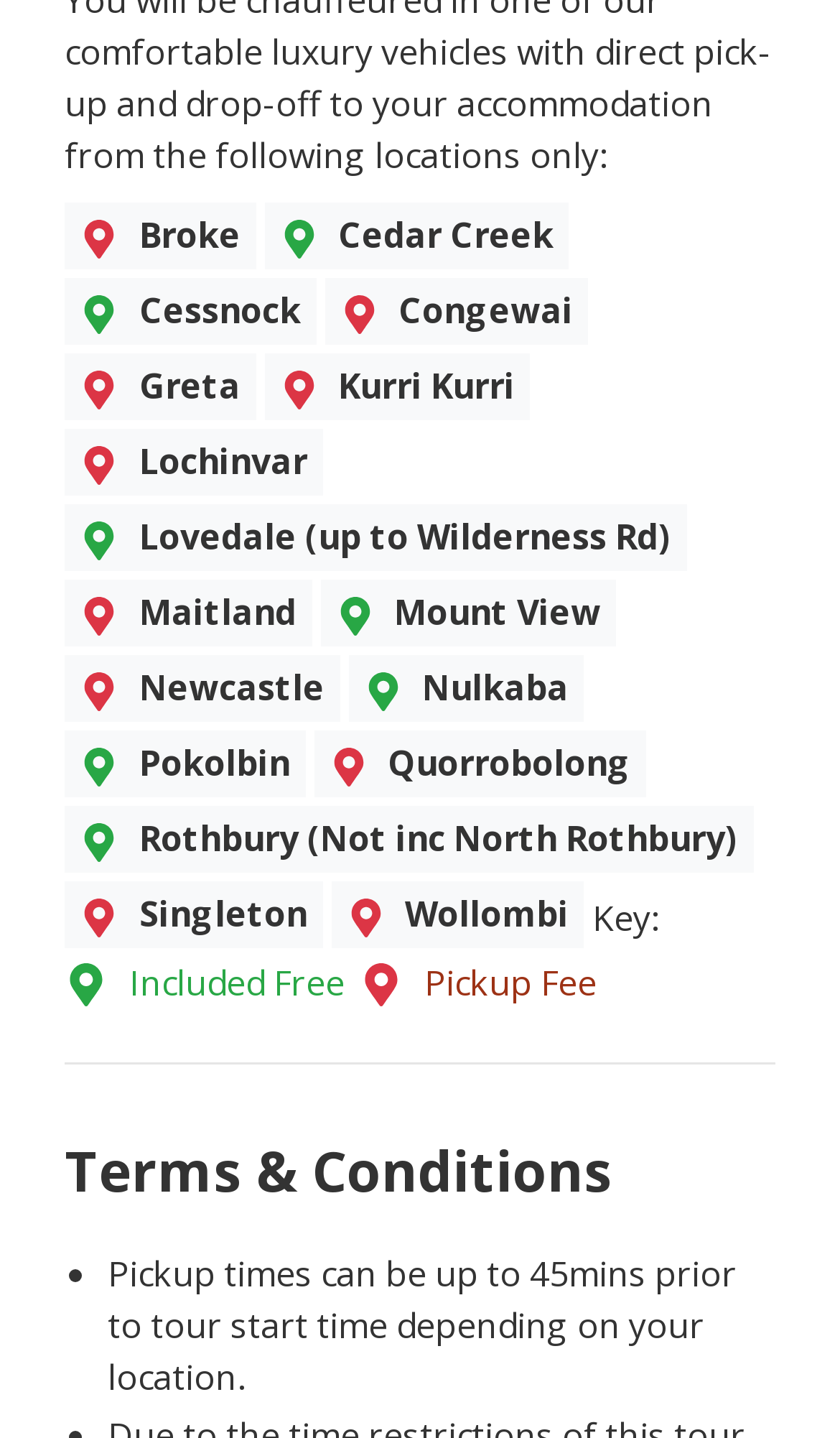Use a single word or phrase to answer the question: What is included free?

Not specified